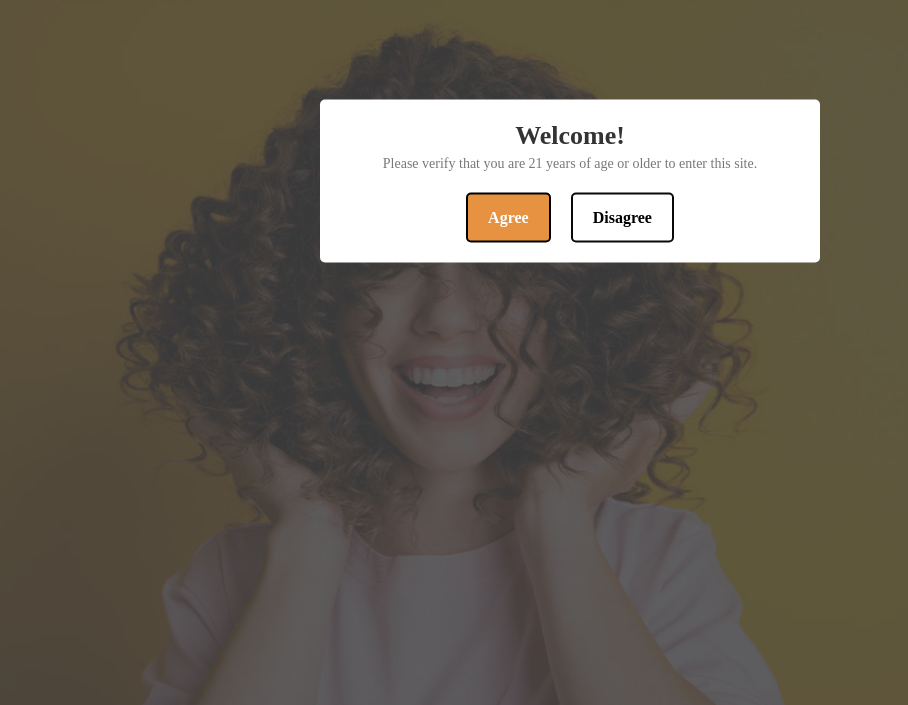What is the color of the 'Agree' button?
Please answer the question with a detailed and comprehensive explanation.

The caption describes the 'Agree' button as being 'highlighted in an orange tone', indicating that the button is orange in color.